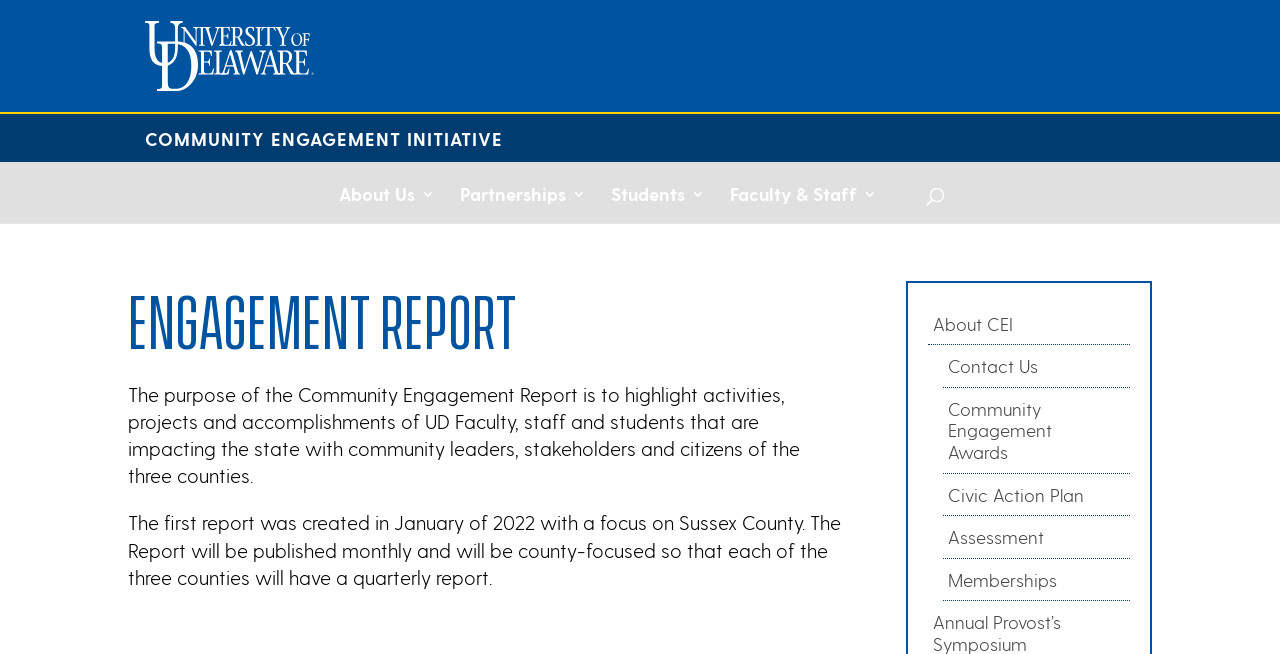Answer the question using only one word or a concise phrase: What is the purpose of the Community Engagement Report?

Highlight activities, projects and accomplishments